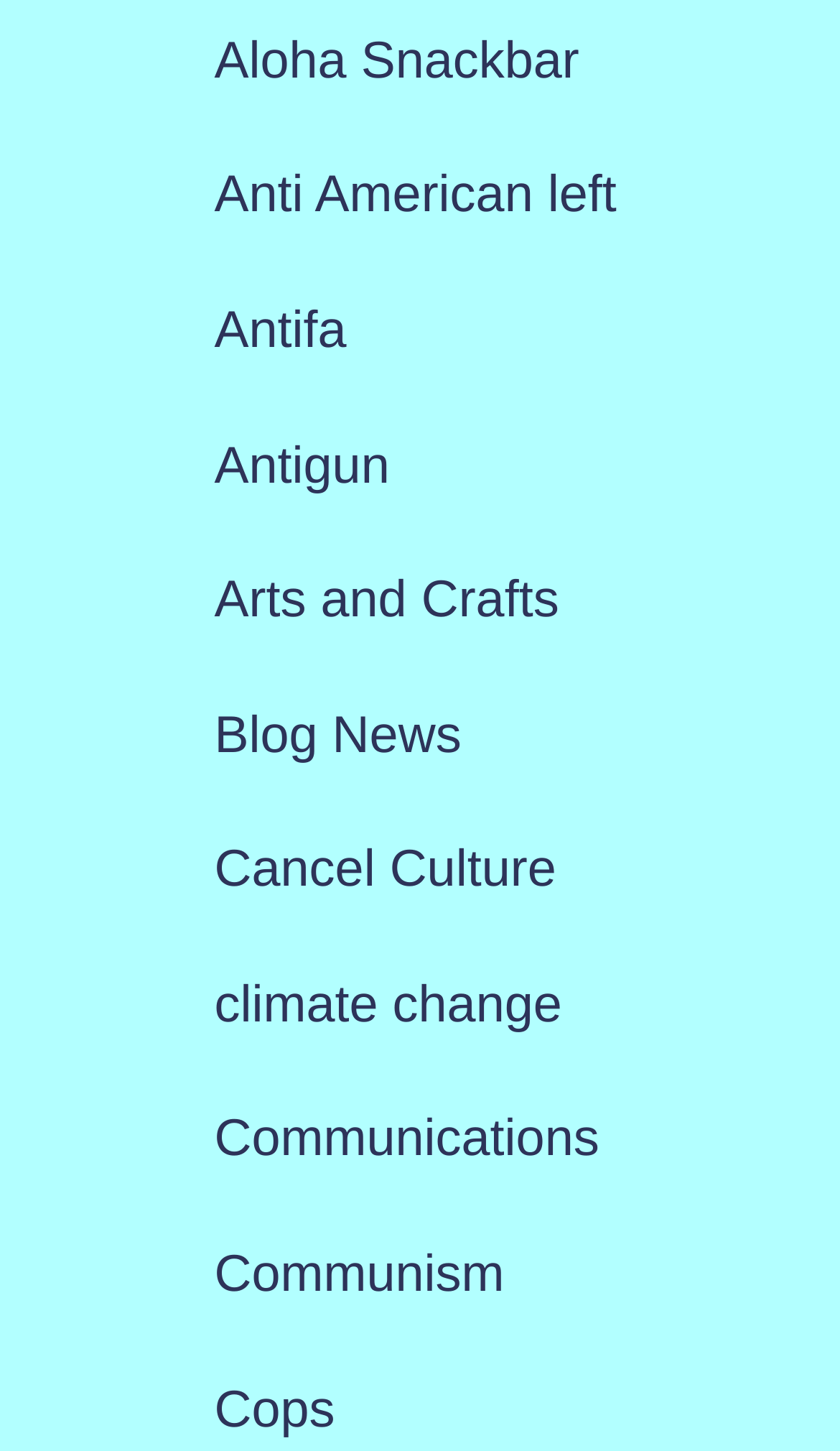Please locate the bounding box coordinates for the element that should be clicked to achieve the following instruction: "Learn about climate change". Ensure the coordinates are given as four float numbers between 0 and 1, i.e., [left, top, right, bottom].

[0.255, 0.673, 0.669, 0.713]